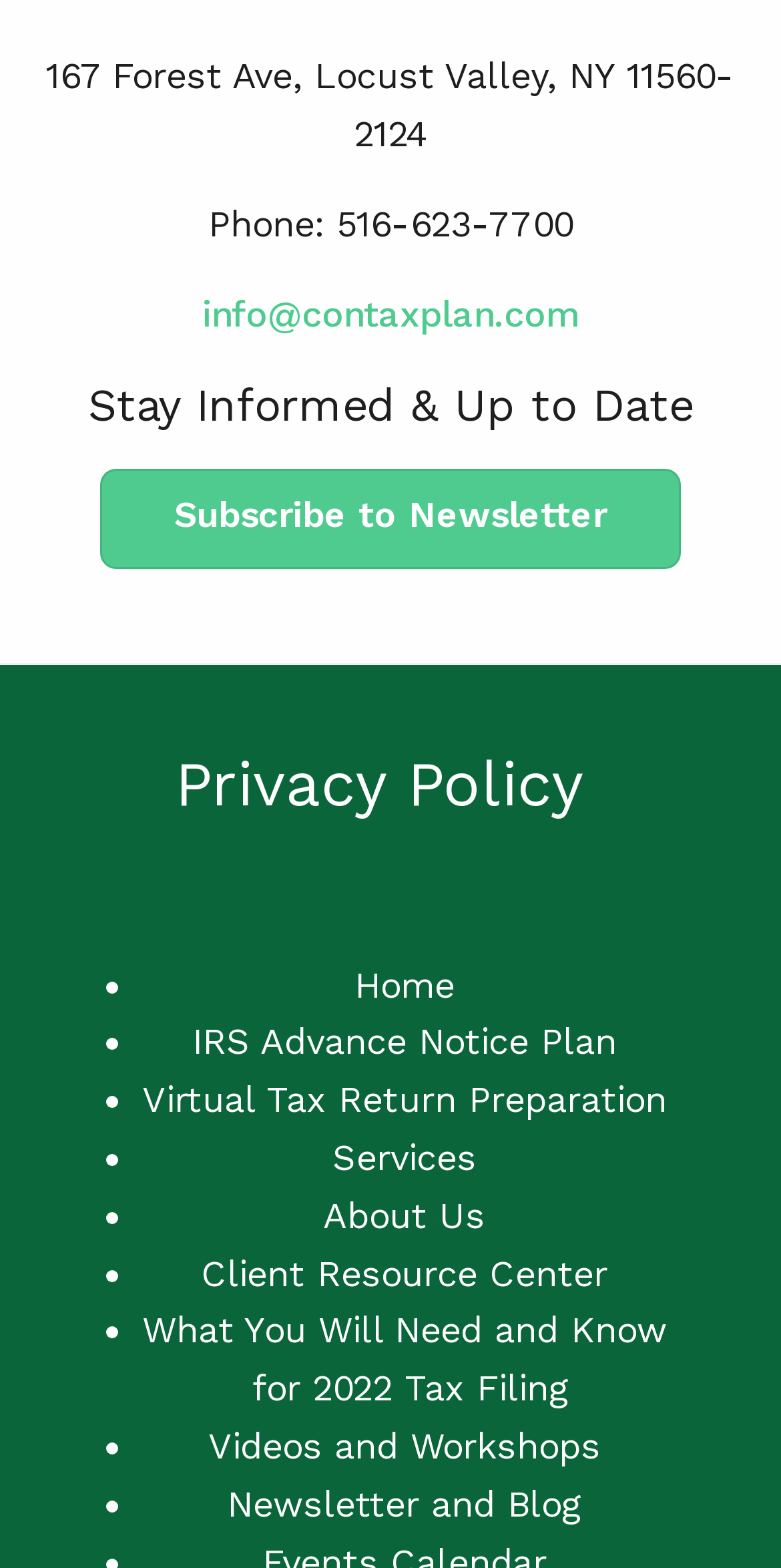What services does Contax Plan offer?
From the details in the image, answer the question comprehensively.

I found the services by looking at the links in the middle of the webpage, which seem to be a list of services offered by Contax Plan.